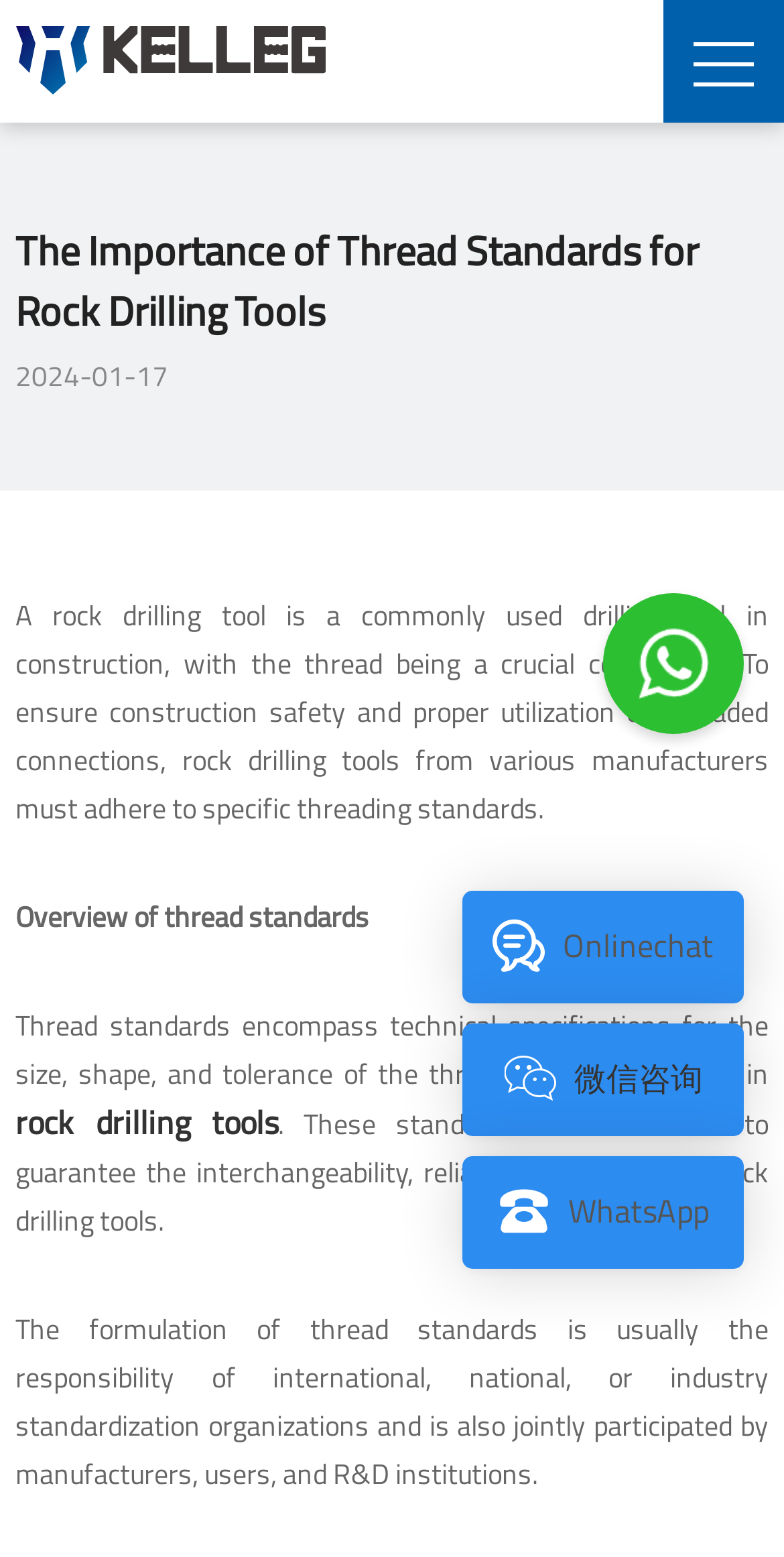What is the date of the article?
Look at the image and provide a detailed response to the question.

I found the date of the article by looking at the StaticText element with the content '2024-01-17' which is located at the top of the webpage, indicating the publication date of the article.